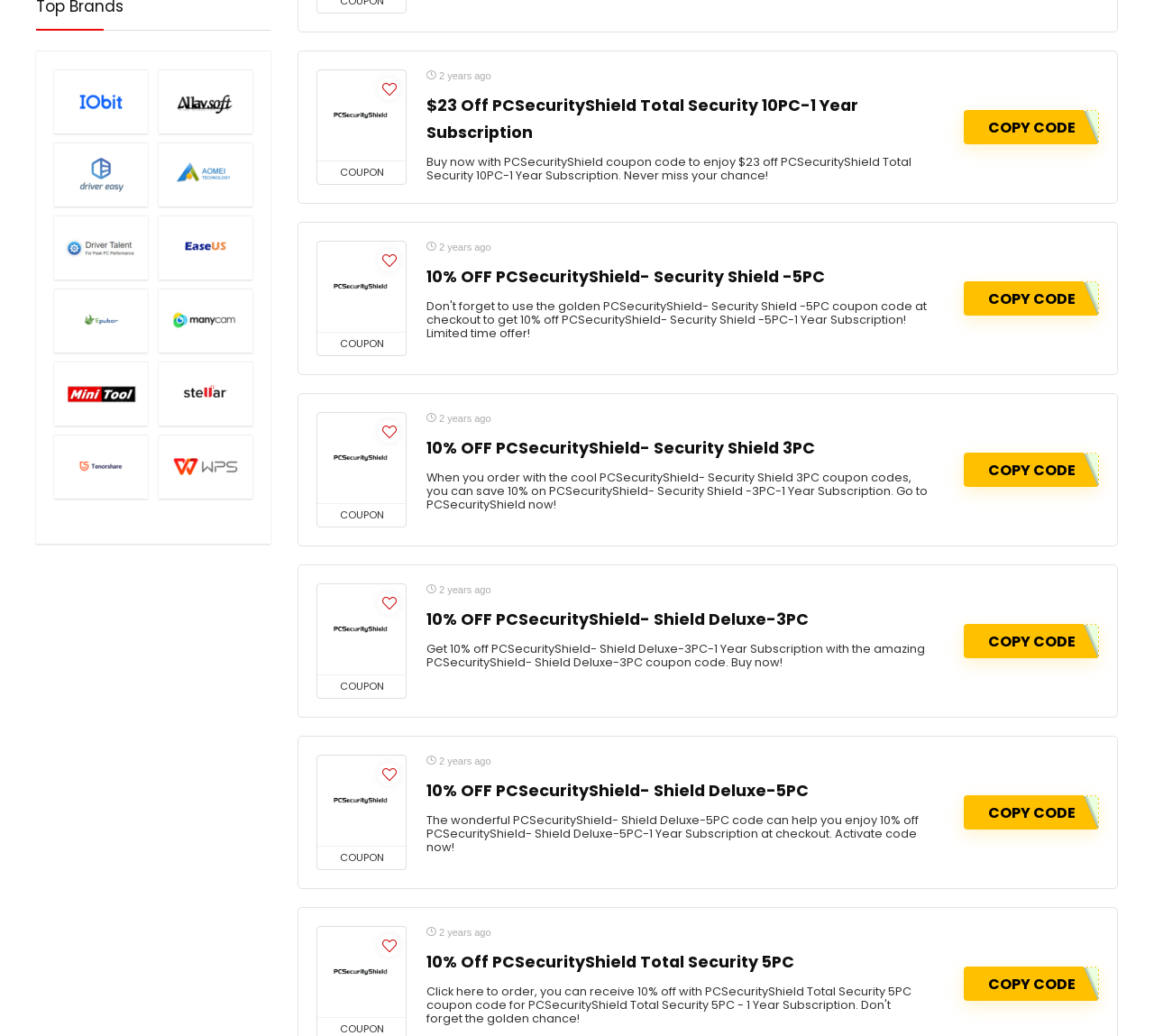Please determine the bounding box coordinates for the UI element described as: "10% OFF PCSecurityShield- Shield Deluxe-5PC".

[0.37, 0.753, 0.701, 0.774]